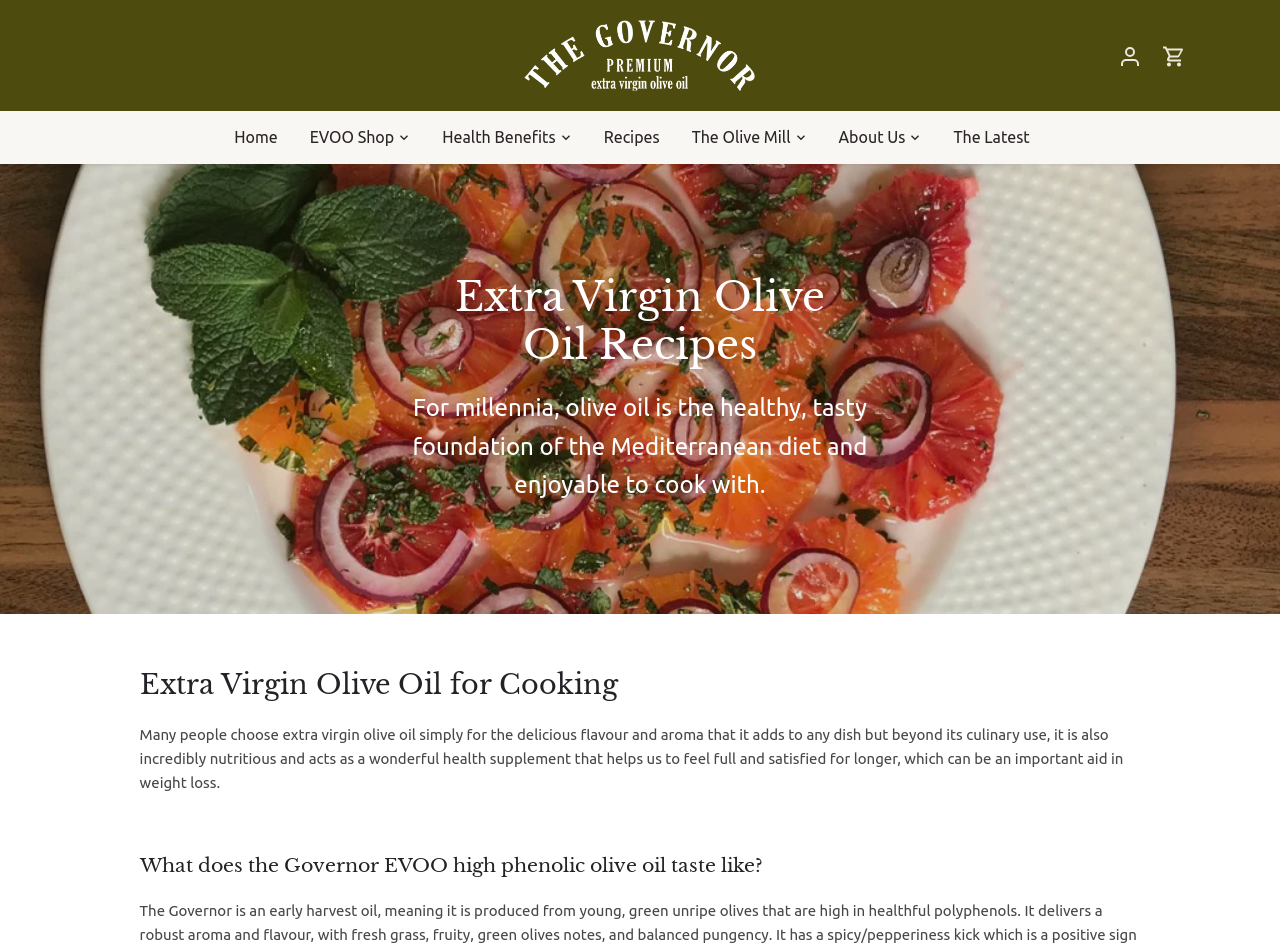Summarize the webpage with intricate details.

This webpage is about extra virgin olive oil recipes and its benefits. At the top, there is a logo of "The Governor Premium Extra Virgin Olive Oils" with a link to the brand's website. To the right of the logo, there are links to "Account" and "Go to cart" with a small shopping cart icon. 

Below the top section, there is a primary navigation menu with links to "Home", "EVOO Shop", "Health Benefits", "Recipes", "The Olive Mill", "About Us", and "The Latest". Each link has a small icon next to it, except for "Home" and "Recipes". 

The main content of the page is divided into three sections. The first section has a heading "Extra Virgin Olive Oil Recipes" and a paragraph of text that describes the benefits of olive oil in cooking and its health benefits. 

The second section has a heading "Extra Virgin Olive Oil for Cooking" and a longer paragraph of text that explains the nutritional benefits of extra virgin olive oil and how it can aid in weight loss. 

The third section has a heading "What does the Governor EVOO high phenolic olive oil taste like?" but there is no text following this heading.